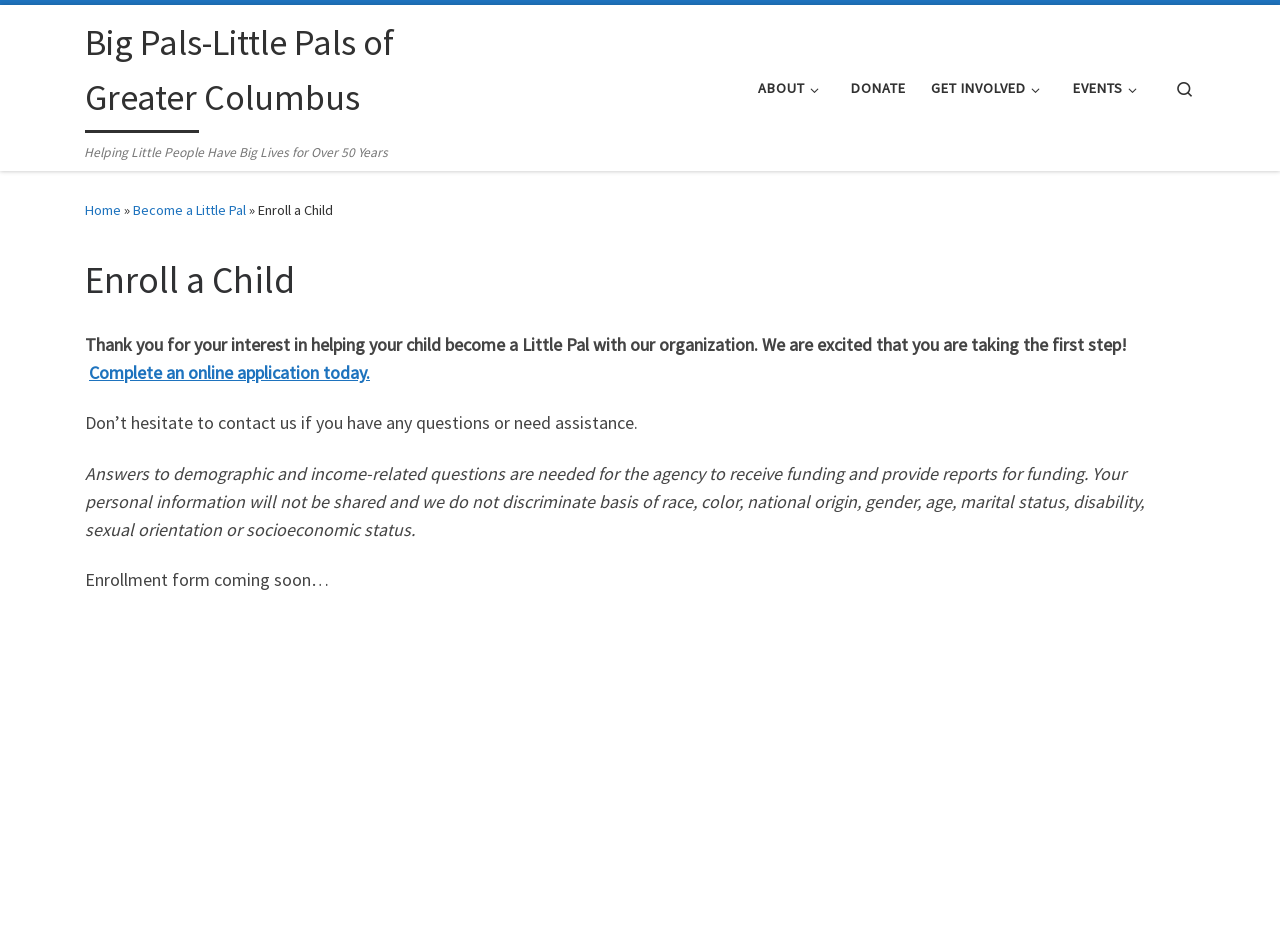Please determine the bounding box coordinates of the element to click on in order to accomplish the following task: "Go to the 'Big Pals-Little Pals of Greater Columbus' homepage". Ensure the coordinates are four float numbers ranging from 0 to 1, i.e., [left, top, right, bottom].

[0.066, 0.016, 0.337, 0.141]